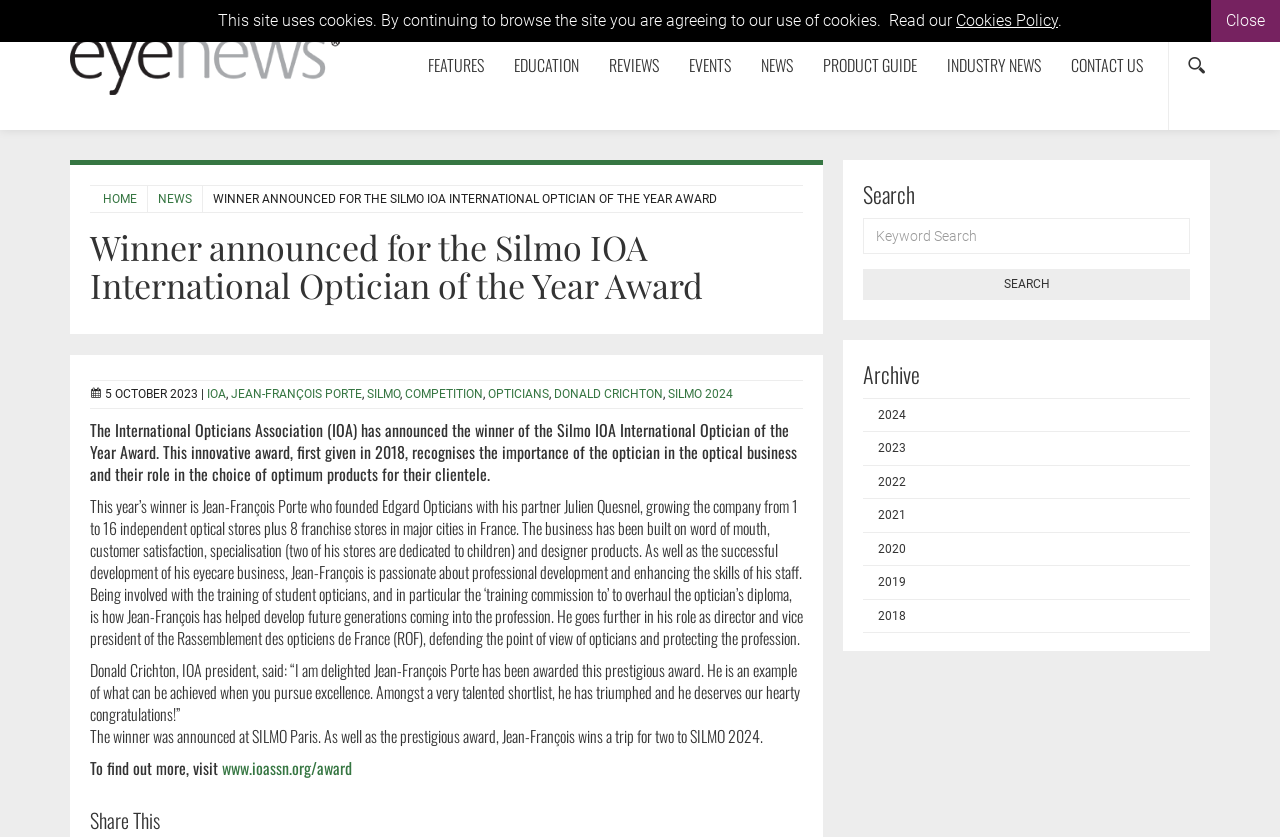Generate a comprehensive description of the webpage content.

The webpage is about the announcement of the winner of the Silmo IOA International Optician of the Year Award. At the top of the page, there is a notification about the use of cookies on the site, with a link to the Cookies Policy and a Close button. Below this, there is a layout table with a link to Eye News, accompanied by an image.

The main navigation menu is located at the top of the page, with links to FEATURES, EDUCATION, REVIEWS, EVENTS, NEWS, PRODUCT GUIDE, INDUSTRY NEWS, and CONTACT US. There is also a hamburger menu icon on the right side of the navigation menu.

The main content of the page is divided into sections. The first section has a heading announcing the winner of the award, followed by a paragraph of text describing the winner, Jean-François Porte, and his achievements. Below this, there are links to related topics, including IOA, SILMO, COMPETITION, OPTICIANS, and DONALD CRICHTON.

The next section has three headings, each followed by a paragraph of text. The first heading describes the award and its purpose, the second heading describes the winner's achievements, and the third heading quotes the IOA president, Donald Crichton, congratulating the winner. There is also a link to find out more about the award.

At the bottom of the page, there are several links and buttons, including a Share This button, a Search box, and an Archive section with links to past years.

Overall, the webpage is well-organized and easy to navigate, with clear headings and concise text. The use of links and buttons makes it easy to find related information and take actions.